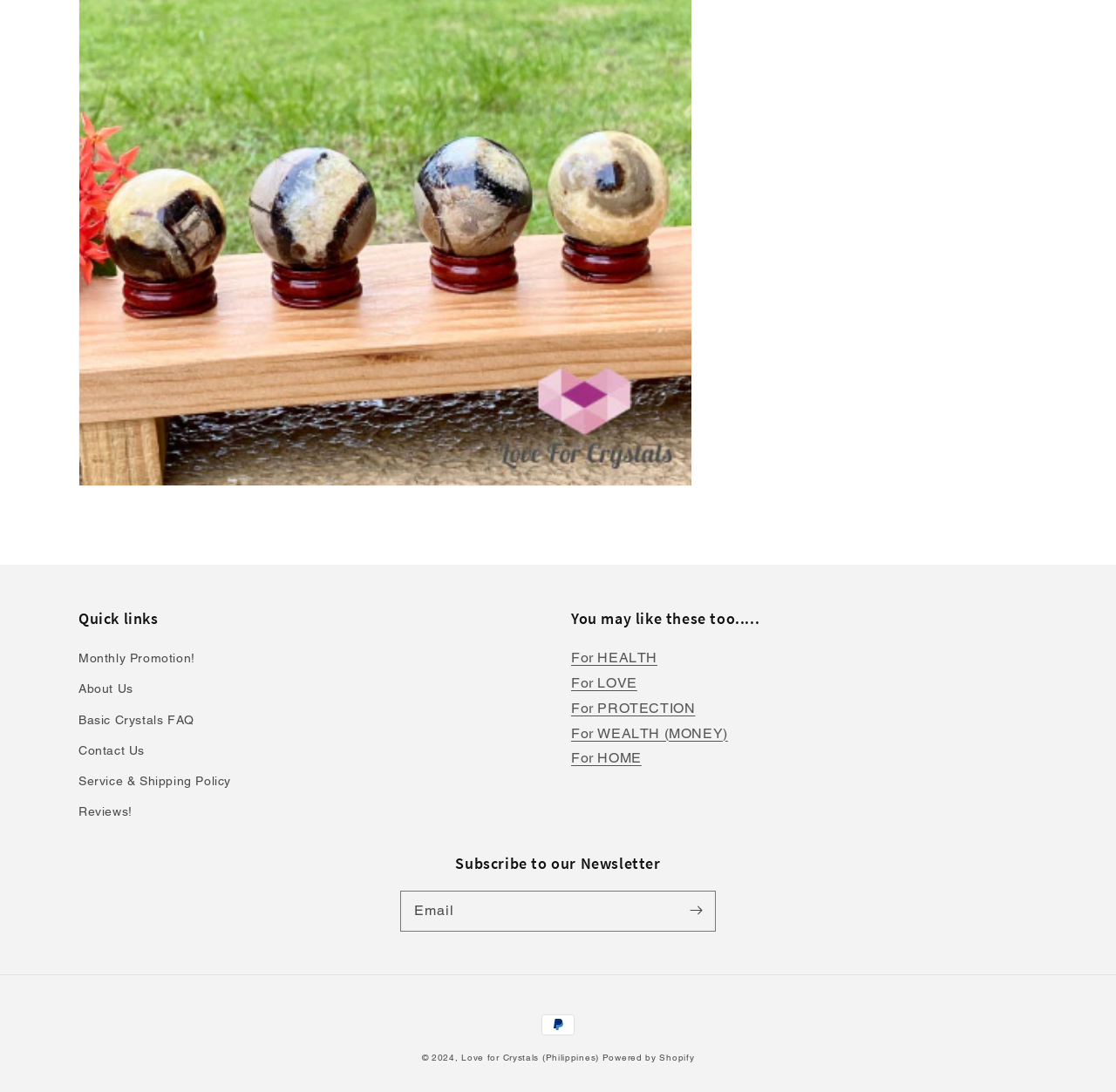Please give a one-word or short phrase response to the following question: 
What payment method is accepted?

PayPal